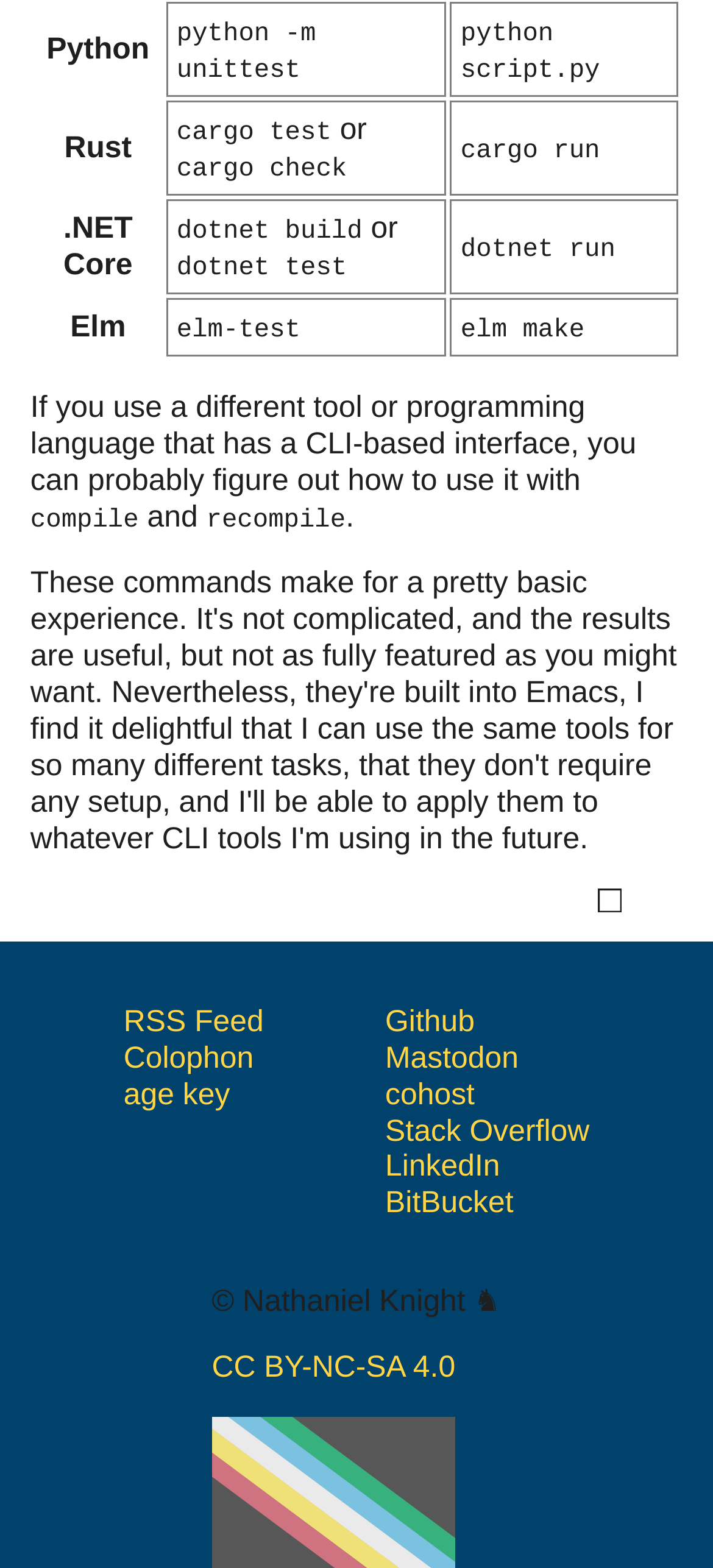What is the license of the content?
Provide an in-depth and detailed explanation in response to the question.

I found the link element 'CC BY-NC-SA 4.0' at the bottom of the page, which indicates that the license of the content is CC BY-NC-SA 4.0.